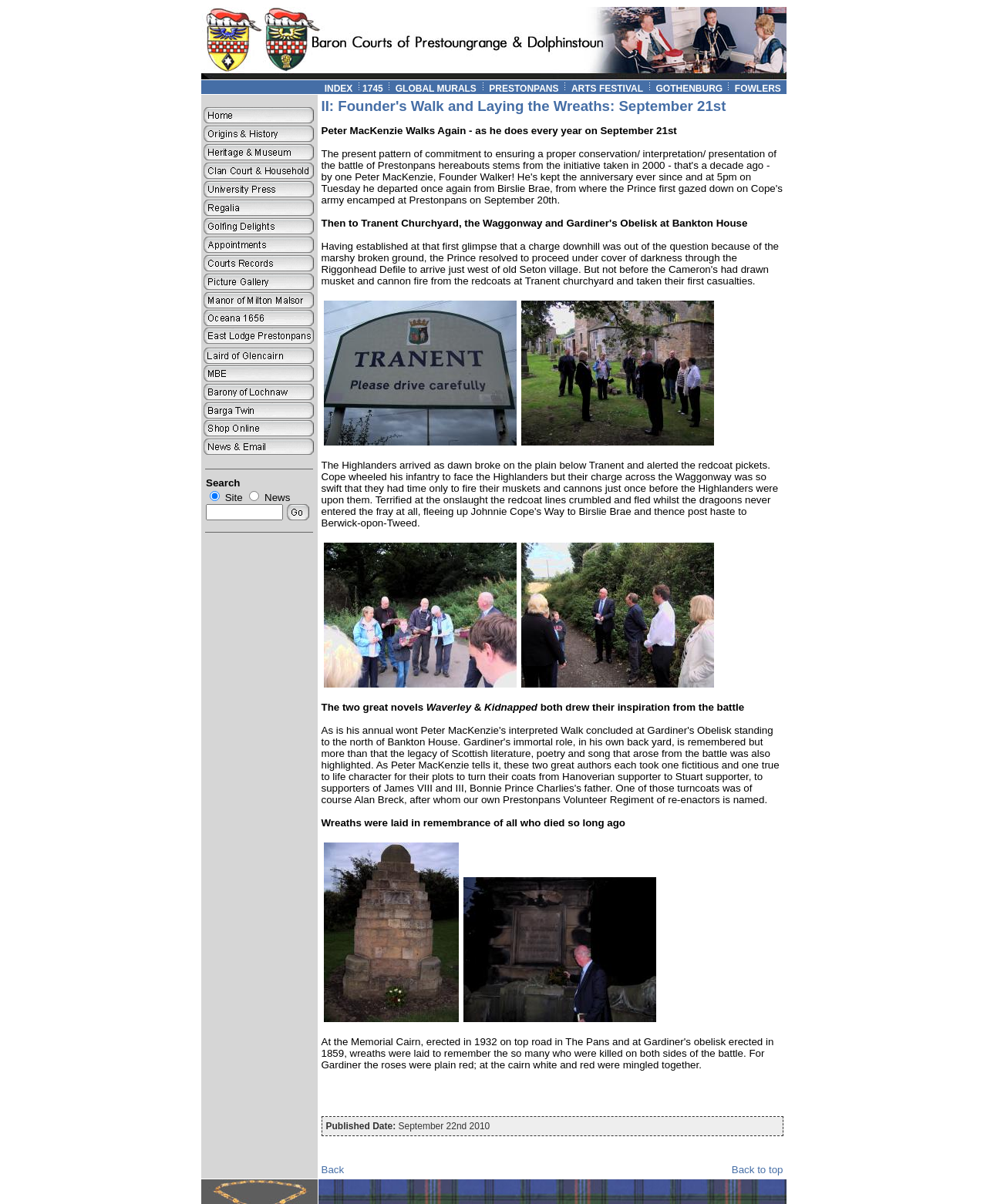Specify the bounding box coordinates of the region I need to click to perform the following instruction: "Click on the 'INDEX' link". The coordinates must be four float numbers in the range of 0 to 1, i.e., [left, top, right, bottom].

[0.329, 0.069, 0.357, 0.078]